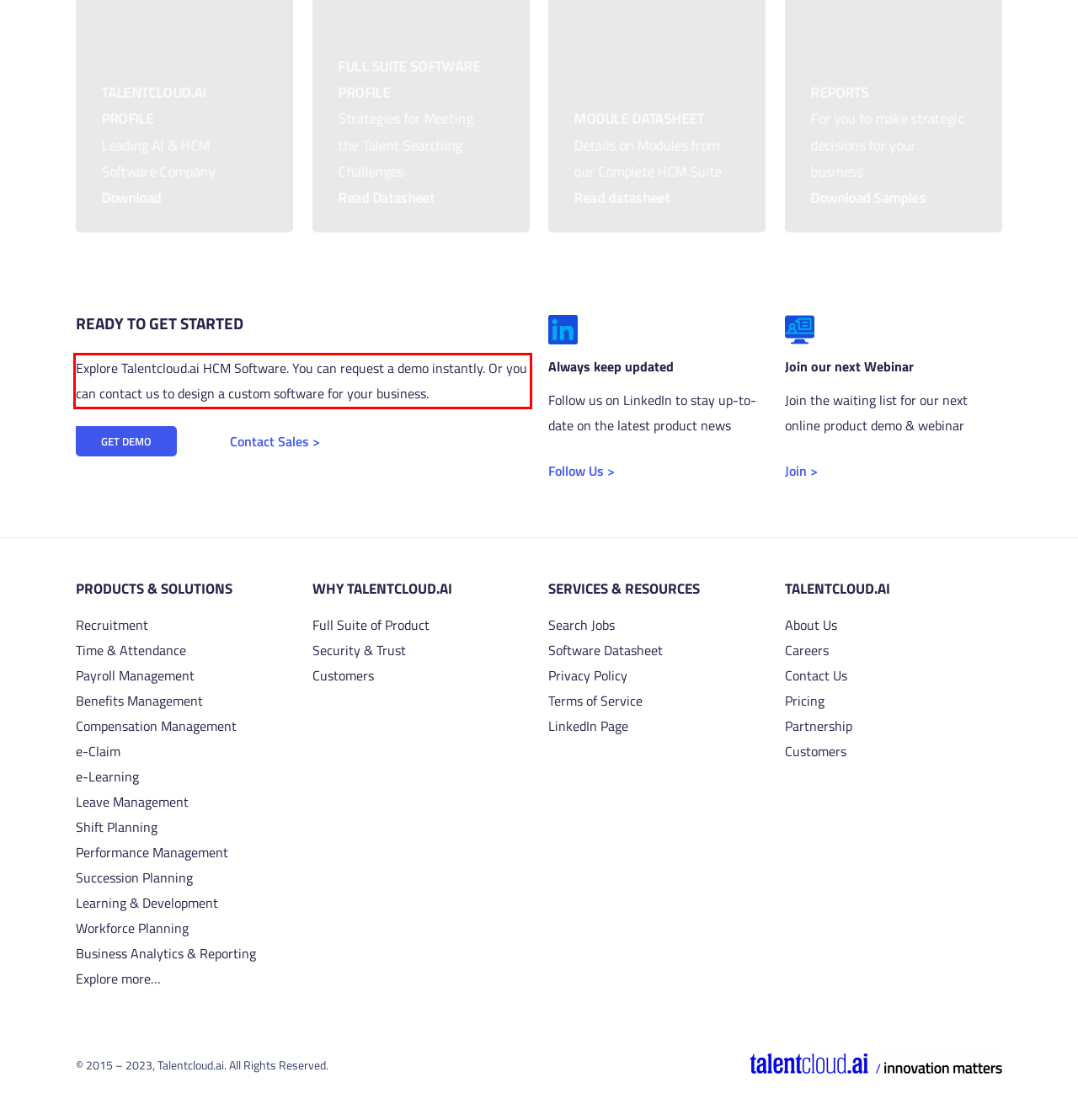Please examine the screenshot of the webpage and read the text present within the red rectangle bounding box.

Explore Talentcloud.ai HCM Software. You can request a demo instantly. Or you can contact us to design a custom software for your business.